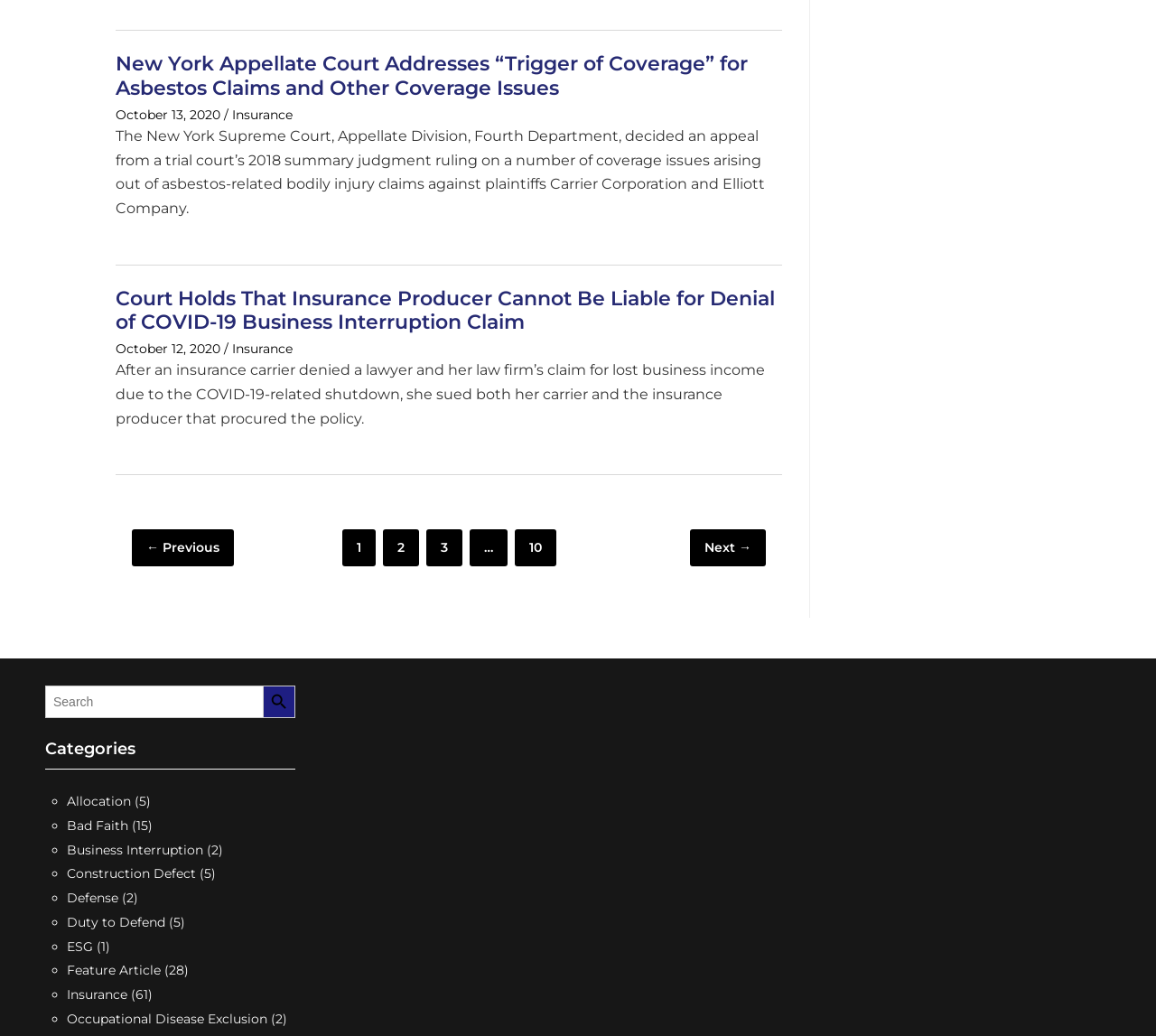Using the description: "Insurance", identify the bounding box of the corresponding UI element in the screenshot.

[0.201, 0.329, 0.253, 0.345]